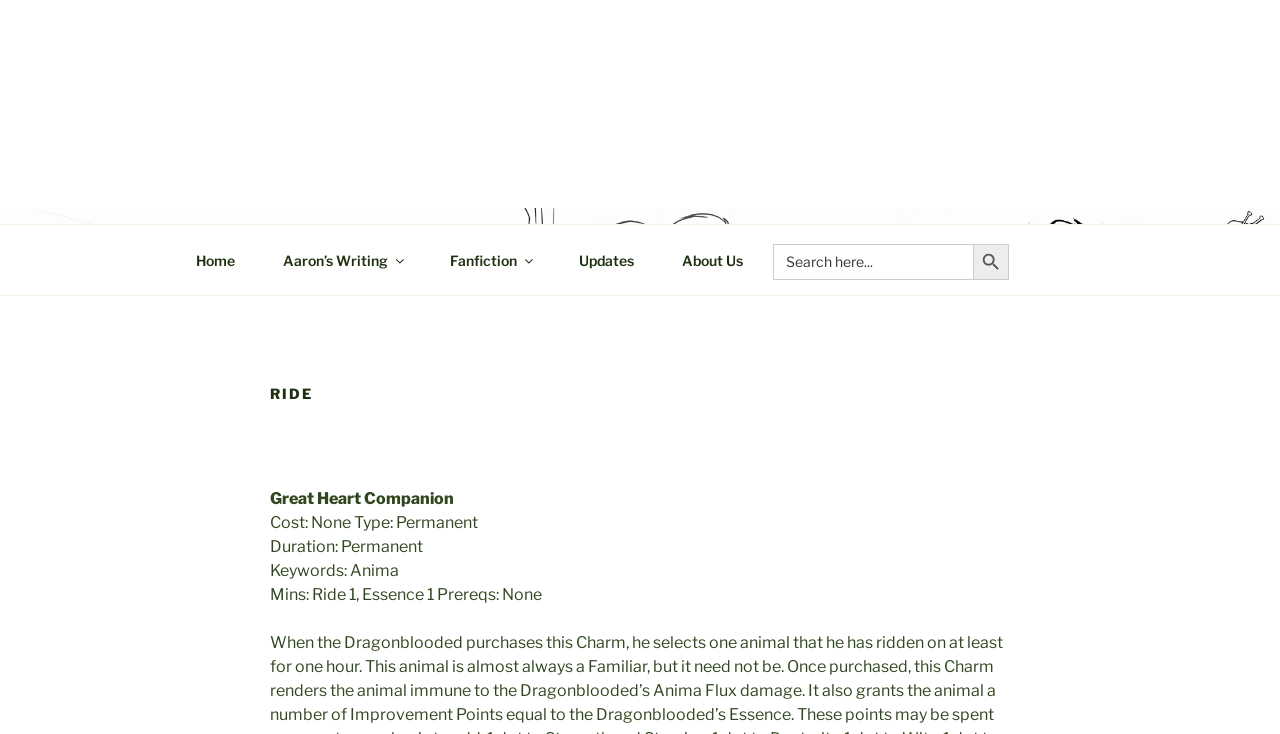Respond to the question below with a concise word or phrase:
What is the name of the production company?

C&A Productions